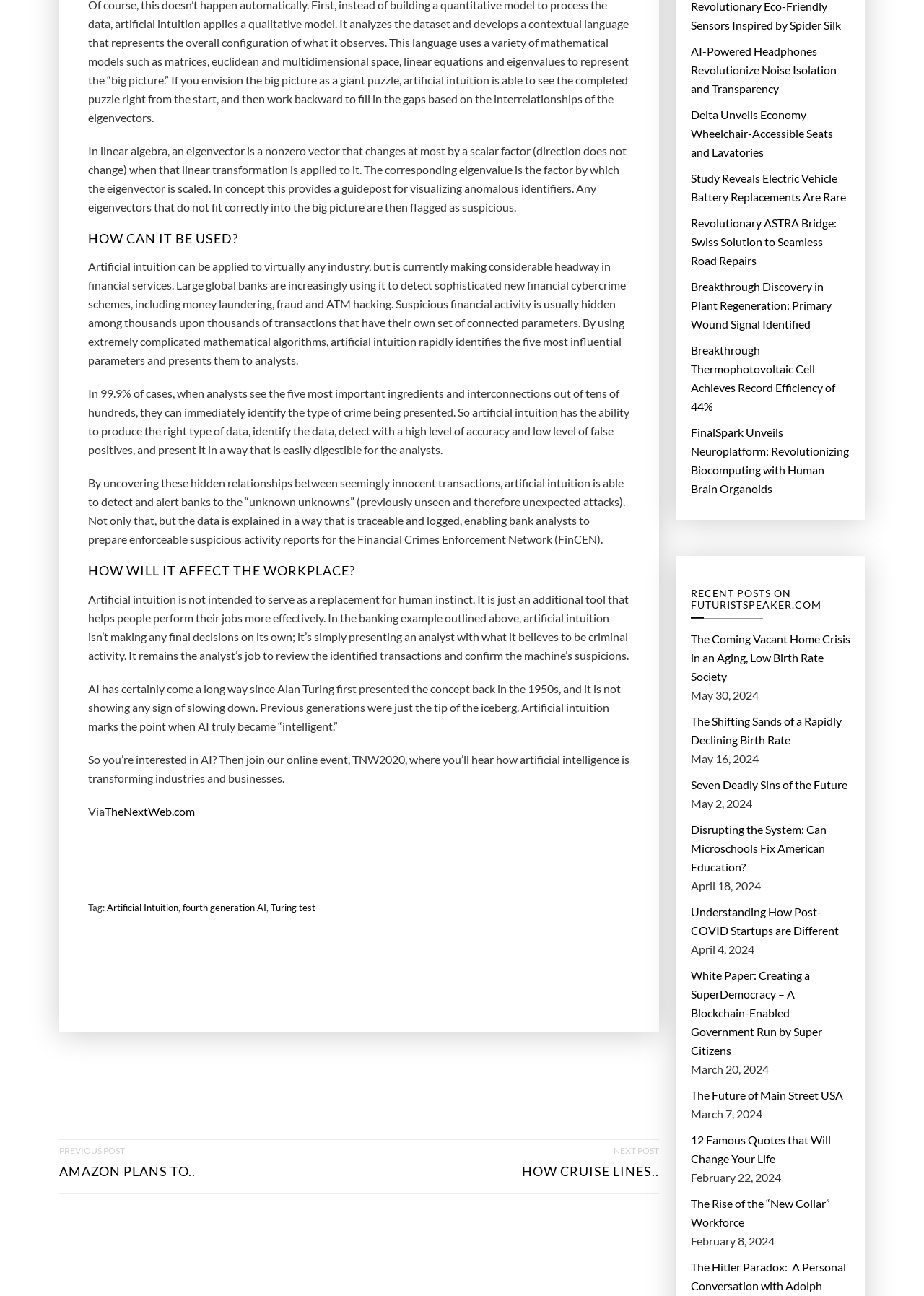Can you specify the bounding box coordinates for the region that should be clicked to fulfill this instruction: "Learn about AI-Powered Headphones".

[0.748, 0.032, 0.92, 0.076]